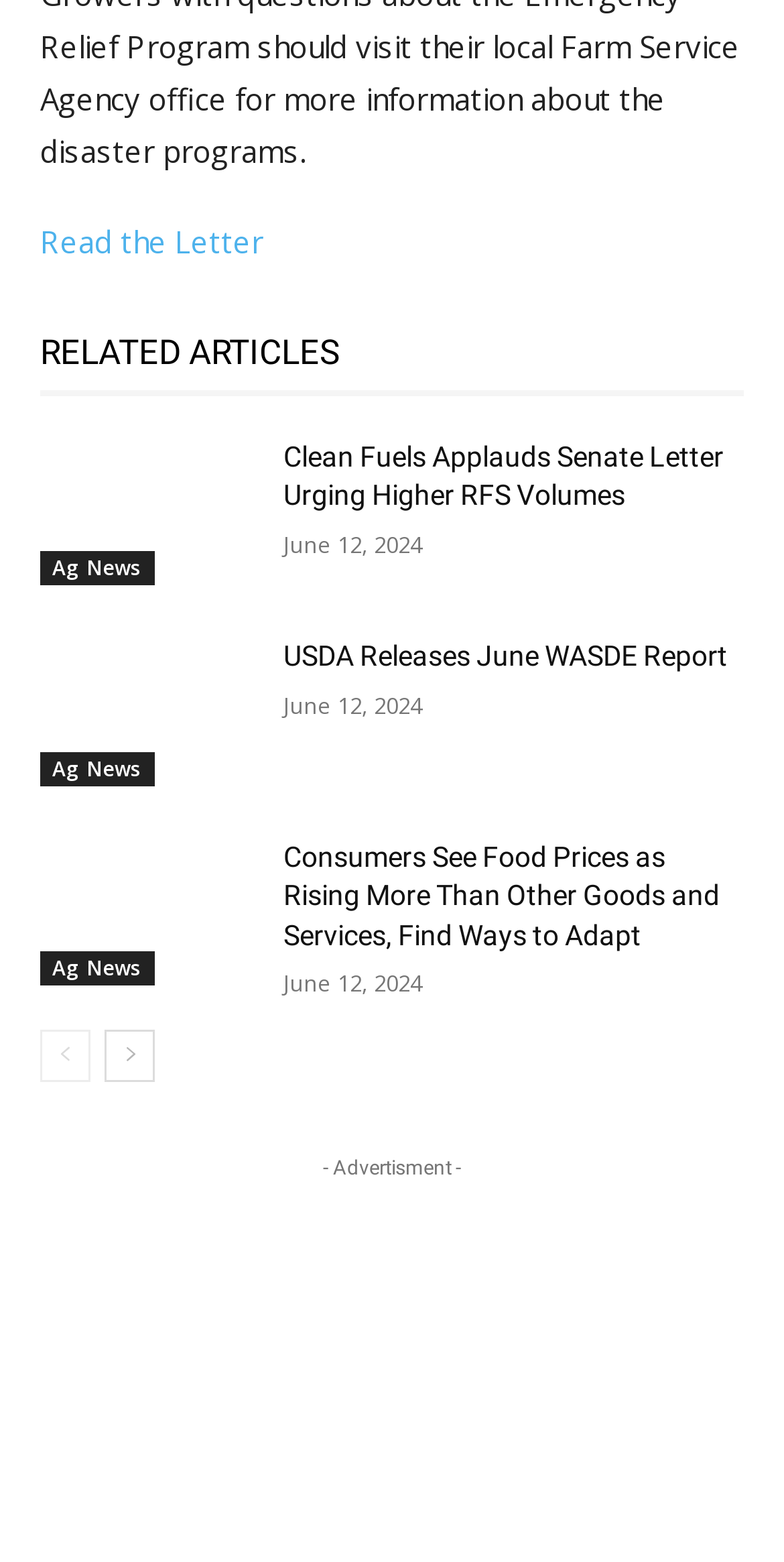Based on the element description: "USDA Releases June WASDE Report", identify the UI element and provide its bounding box coordinates. Use four float numbers between 0 and 1, [left, top, right, bottom].

[0.362, 0.41, 0.928, 0.43]